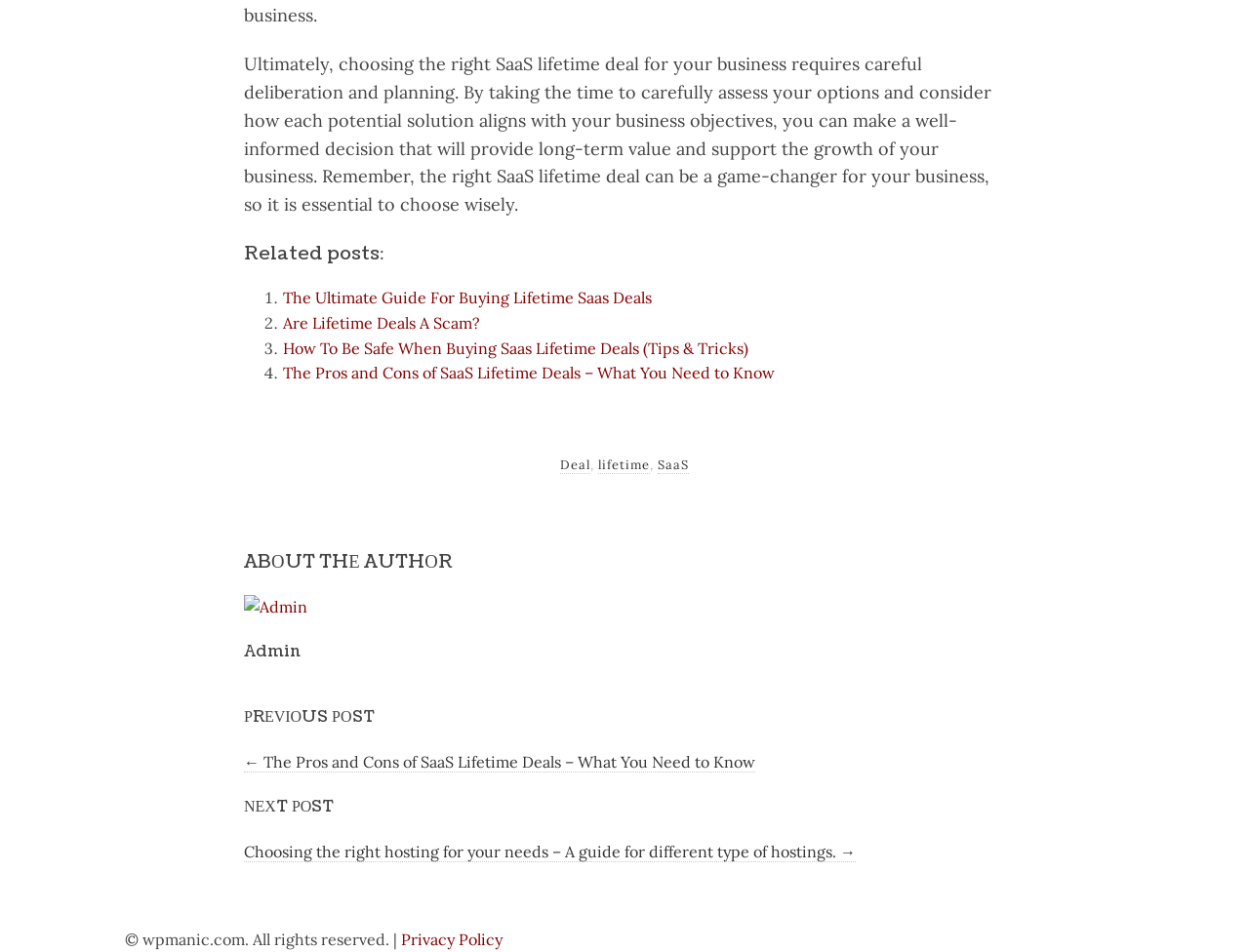Find the bounding box coordinates of the clickable region needed to perform the following instruction: "Read the article about the ultimate guide for buying lifetime SaaS deals". The coordinates should be provided as four float numbers between 0 and 1, i.e., [left, top, right, bottom].

[0.227, 0.303, 0.522, 0.323]